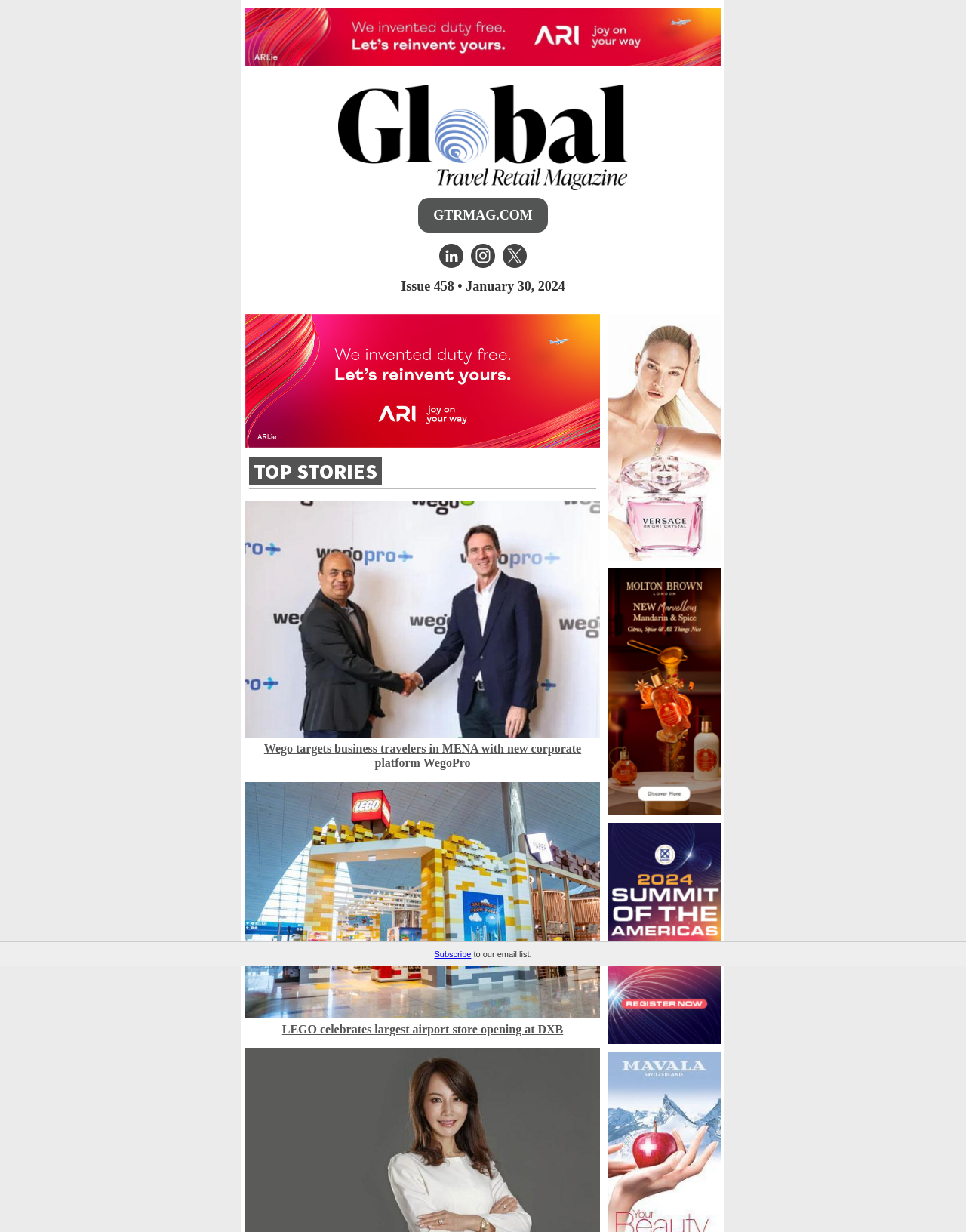Specify the bounding box coordinates of the area to click in order to execute this command: 'View LEGO story'. The coordinates should consist of four float numbers ranging from 0 to 1, and should be formatted as [left, top, right, bottom].

[0.292, 0.83, 0.583, 0.841]